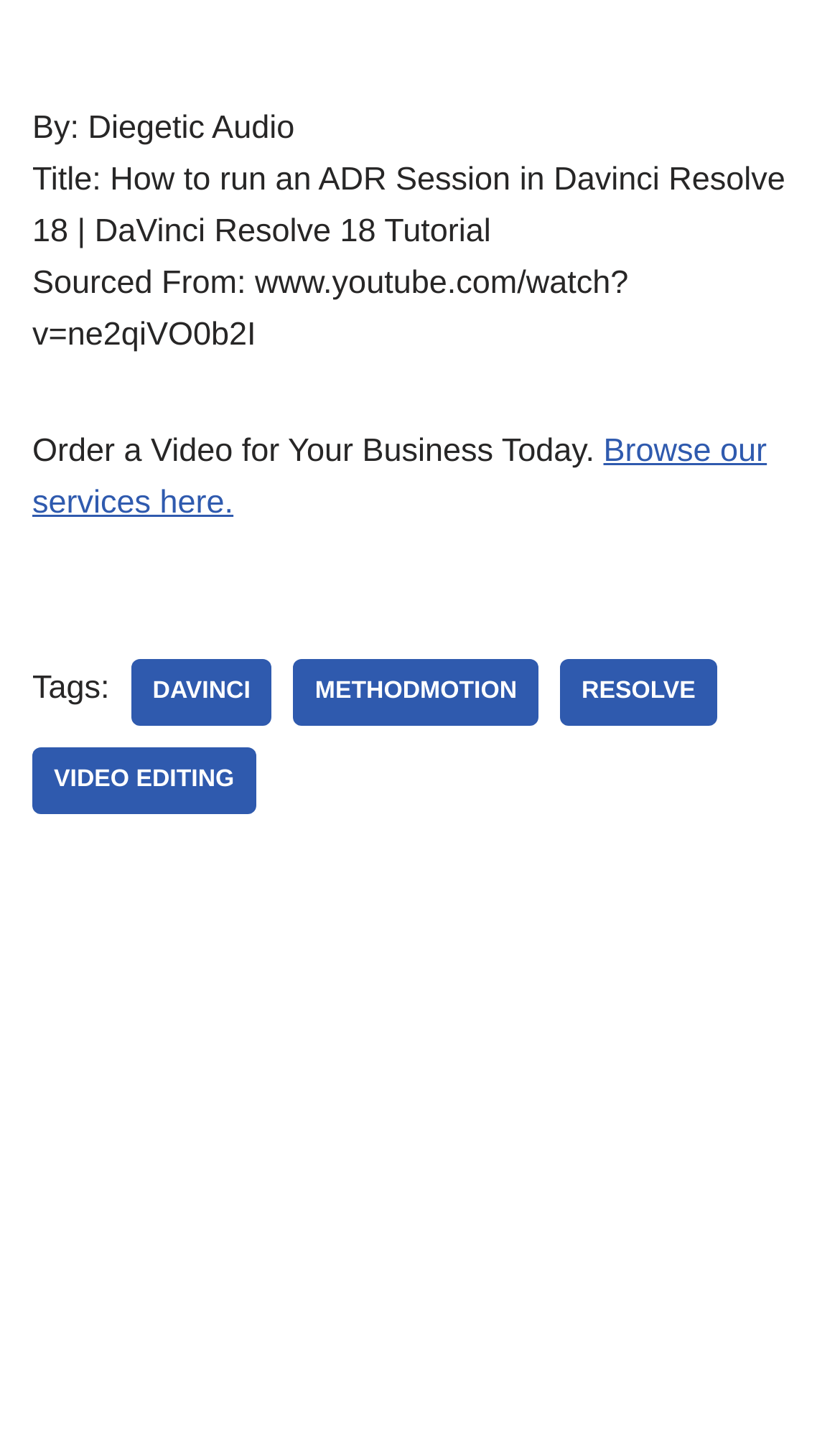Please find the bounding box for the UI component described as follows: "video editing".

[0.038, 0.516, 0.305, 0.563]